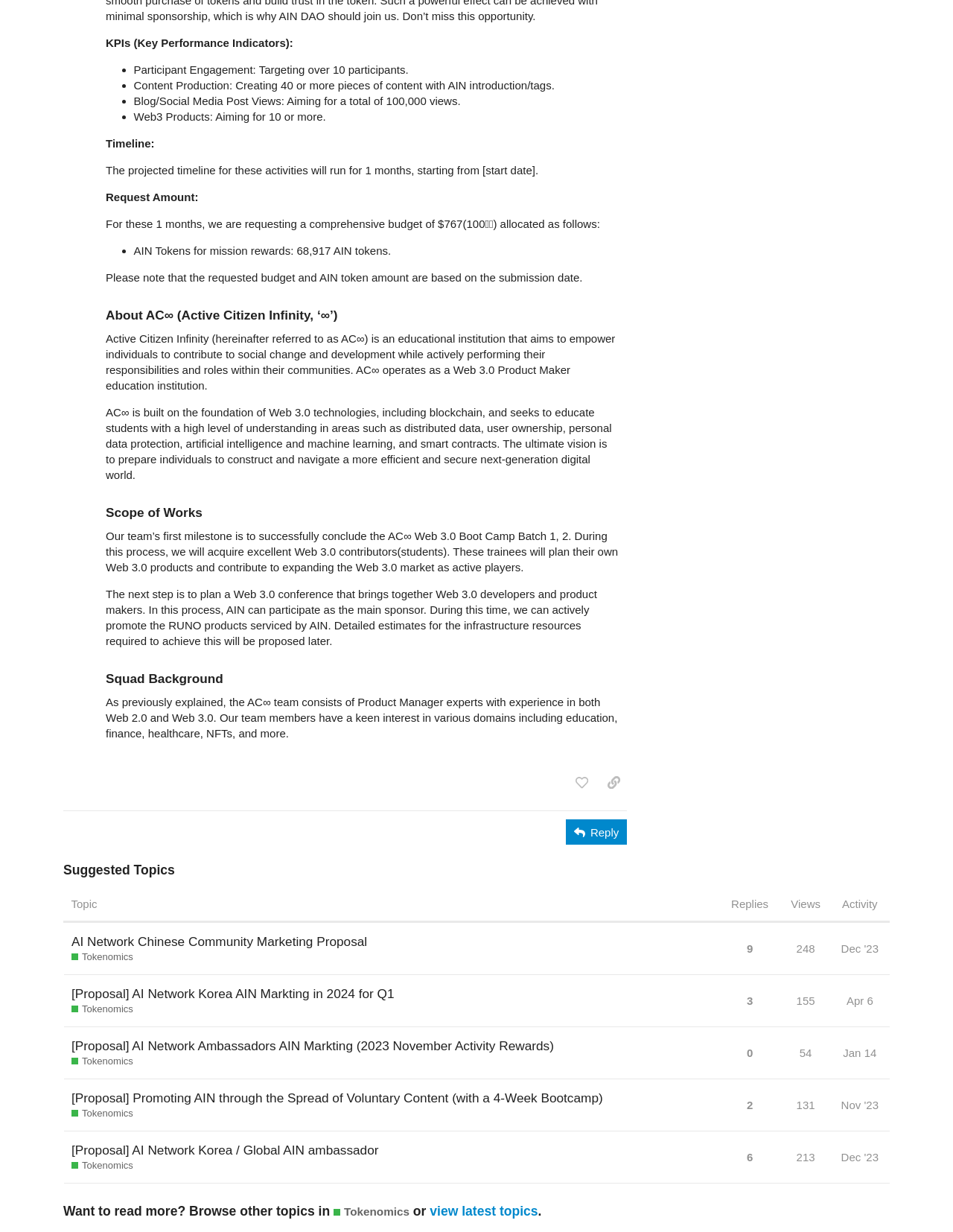Using the details from the image, please elaborate on the following question: How many AIN tokens are allocated for mission rewards?

In the section 'Request Amount:', it is mentioned that 'AIN Tokens for mission rewards: 68,917 AIN tokens.'.